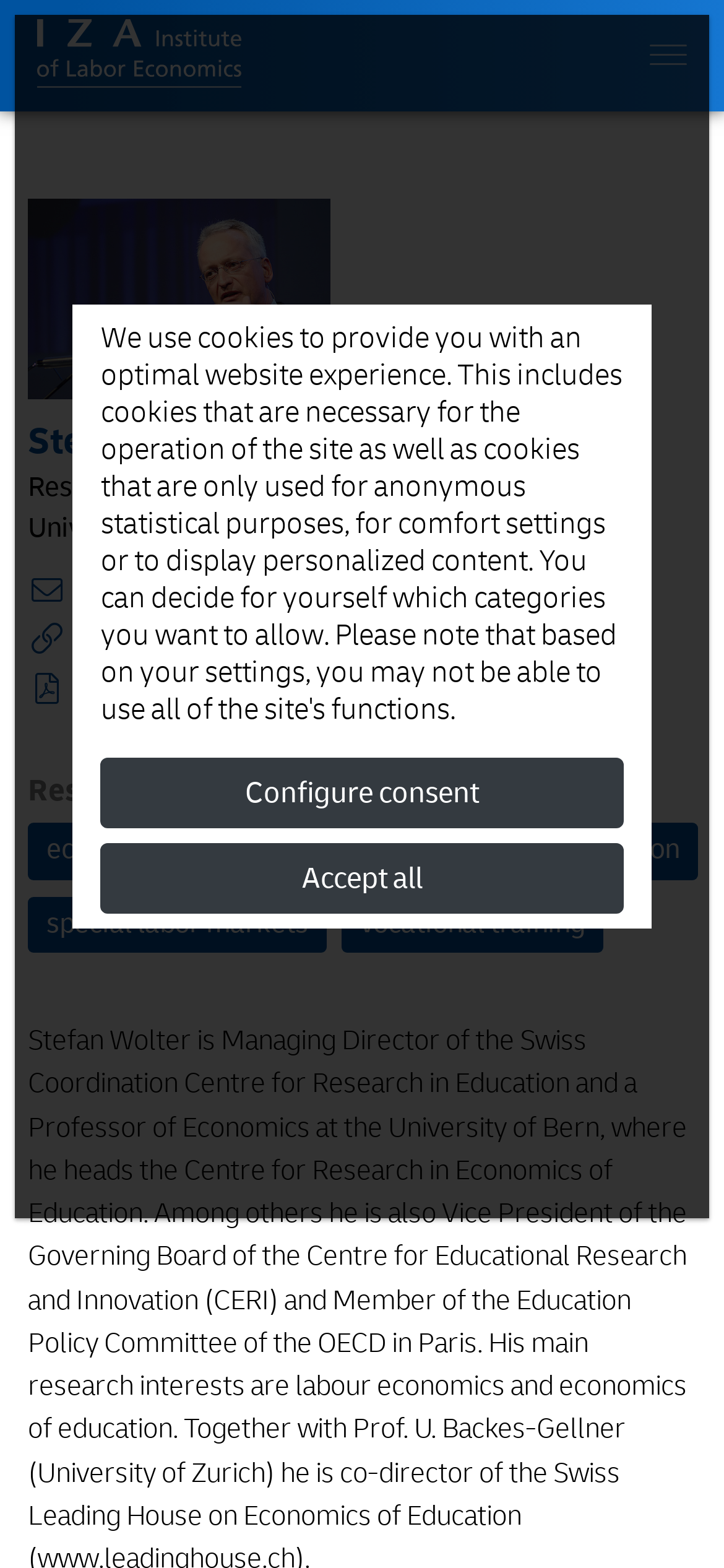Could you indicate the bounding box coordinates of the region to click in order to complete this instruction: "View all events".

None